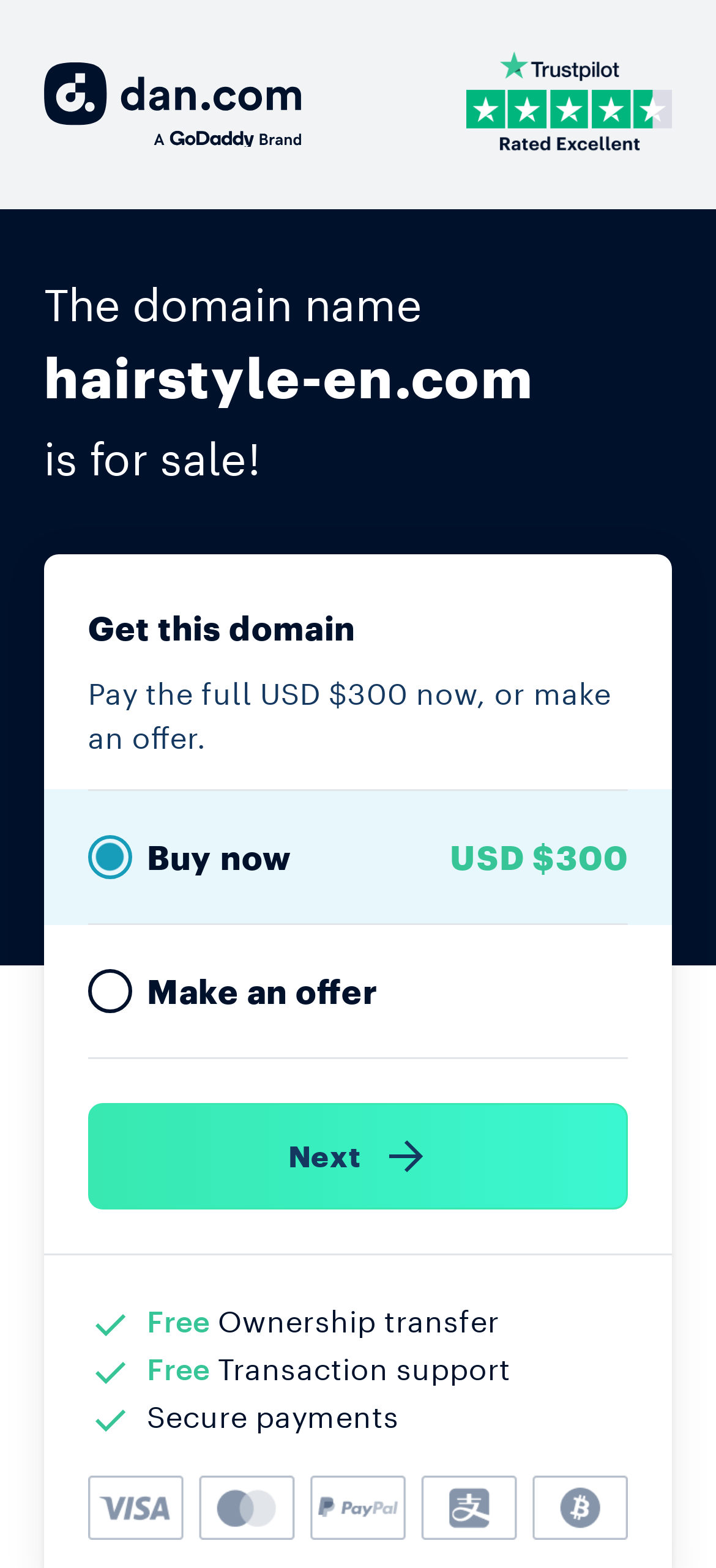Explain in detail what you observe on this webpage.

The webpage is about the sale of the domain name "hairstyle-en.com". At the top left, there is a link, and to the right of it, there is a Trustpilot logo, which is an image. Below the logo, there is a heading that displays the domain name "hairstyle-en.com" in a prominent manner. 

To the right of the domain name, there is a text "is for sale!" in a smaller font size. Below this, there is a heading "Get this domain" followed by a paragraph of text that explains the options to either pay the full price of USD $300 or make an offer. 

On the left side, there are two buttons, "Buy now" and "Make an offer", with the price "USD $300" displayed to the right of the "Buy now" button. Below these buttons, there is a link "Next" with an arrow icon to its right. 

Further down, there is a horizontal separator line, followed by three sections that highlight the benefits of the sale, including "Free Ownership transfer", "Transaction support", and "Secure payments", each accompanied by a small icon.